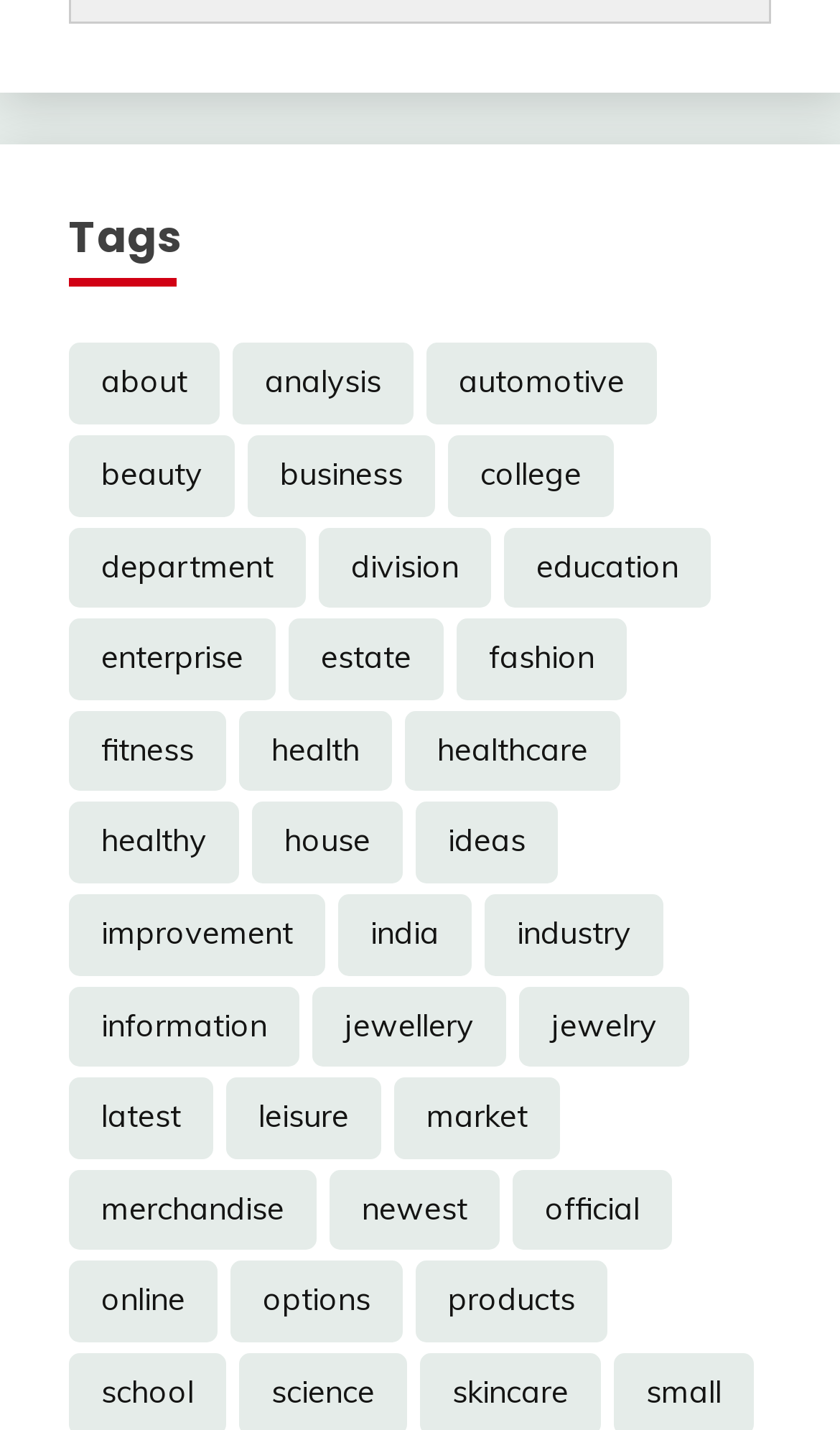Which category is located at the top-left corner of the webpage?
Based on the screenshot, give a detailed explanation to answer the question.

By analyzing the bounding box coordinates, I determined that the 'Tags' heading is located at the top-left corner of the webpage, with coordinates [0.082, 0.149, 0.918, 0.201].